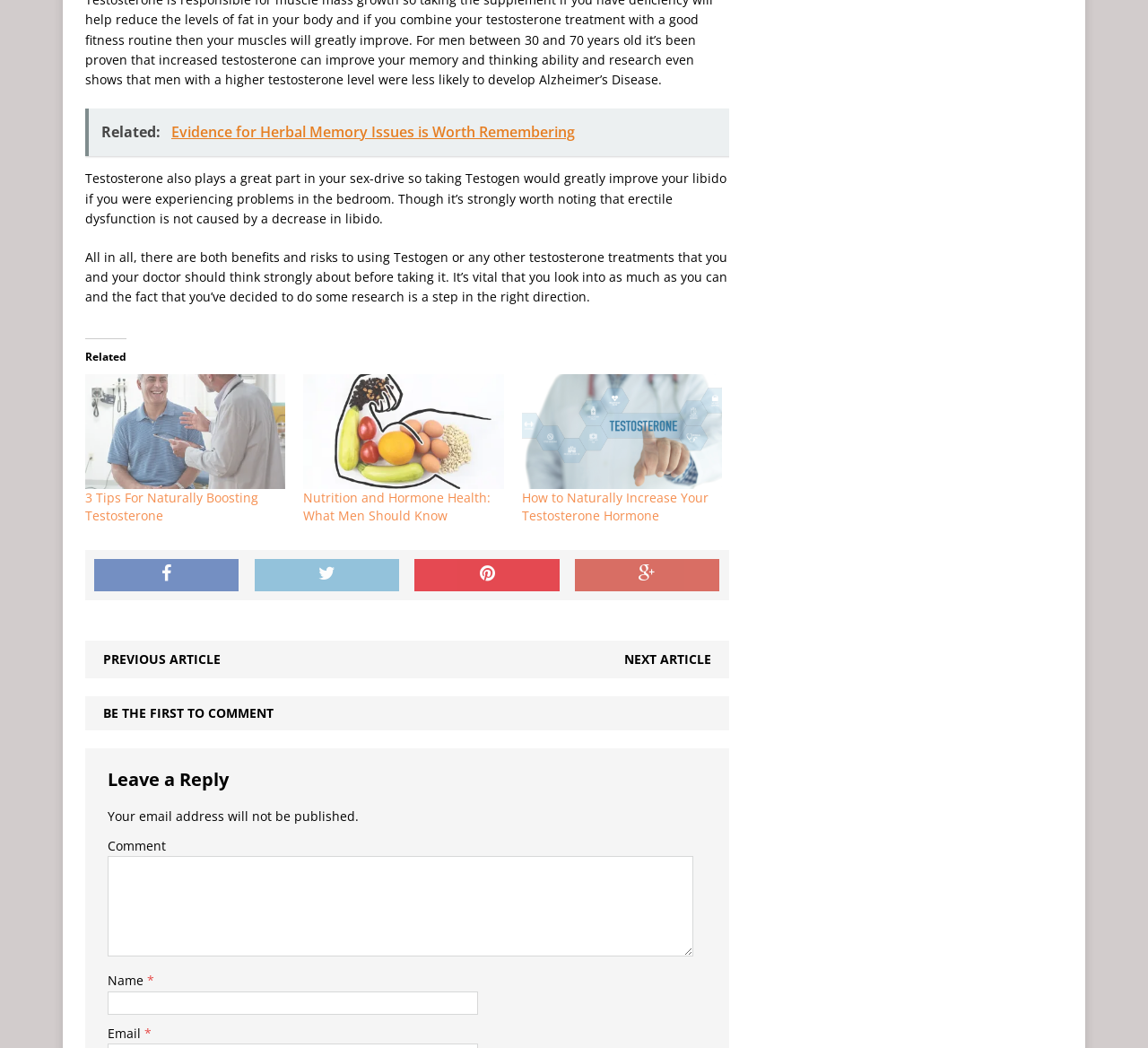Could you indicate the bounding box coordinates of the region to click in order to complete this instruction: "Enter your name".

[0.094, 0.946, 0.416, 0.968]